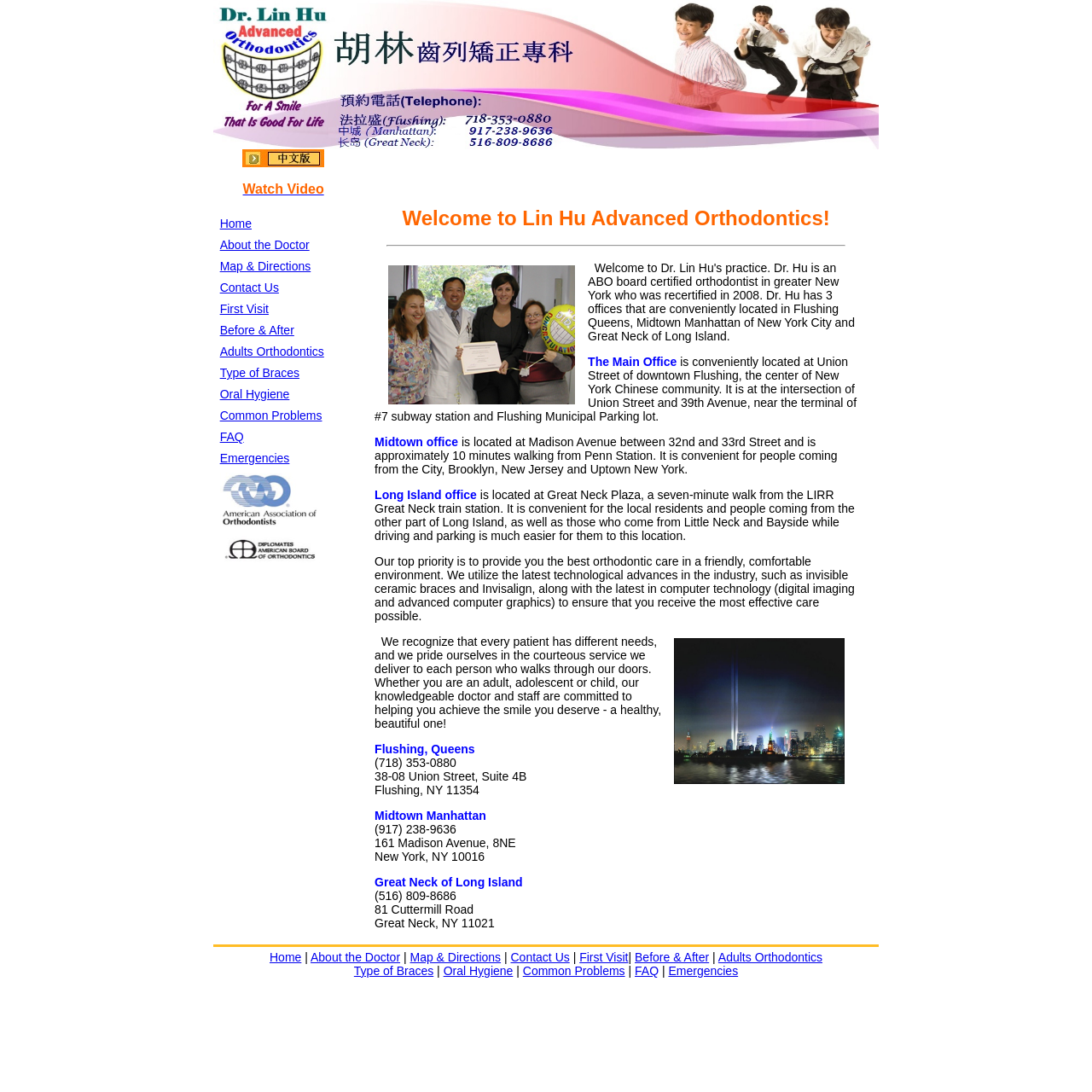Can you find the bounding box coordinates of the area I should click to execute the following instruction: "Read FAQs"?

None